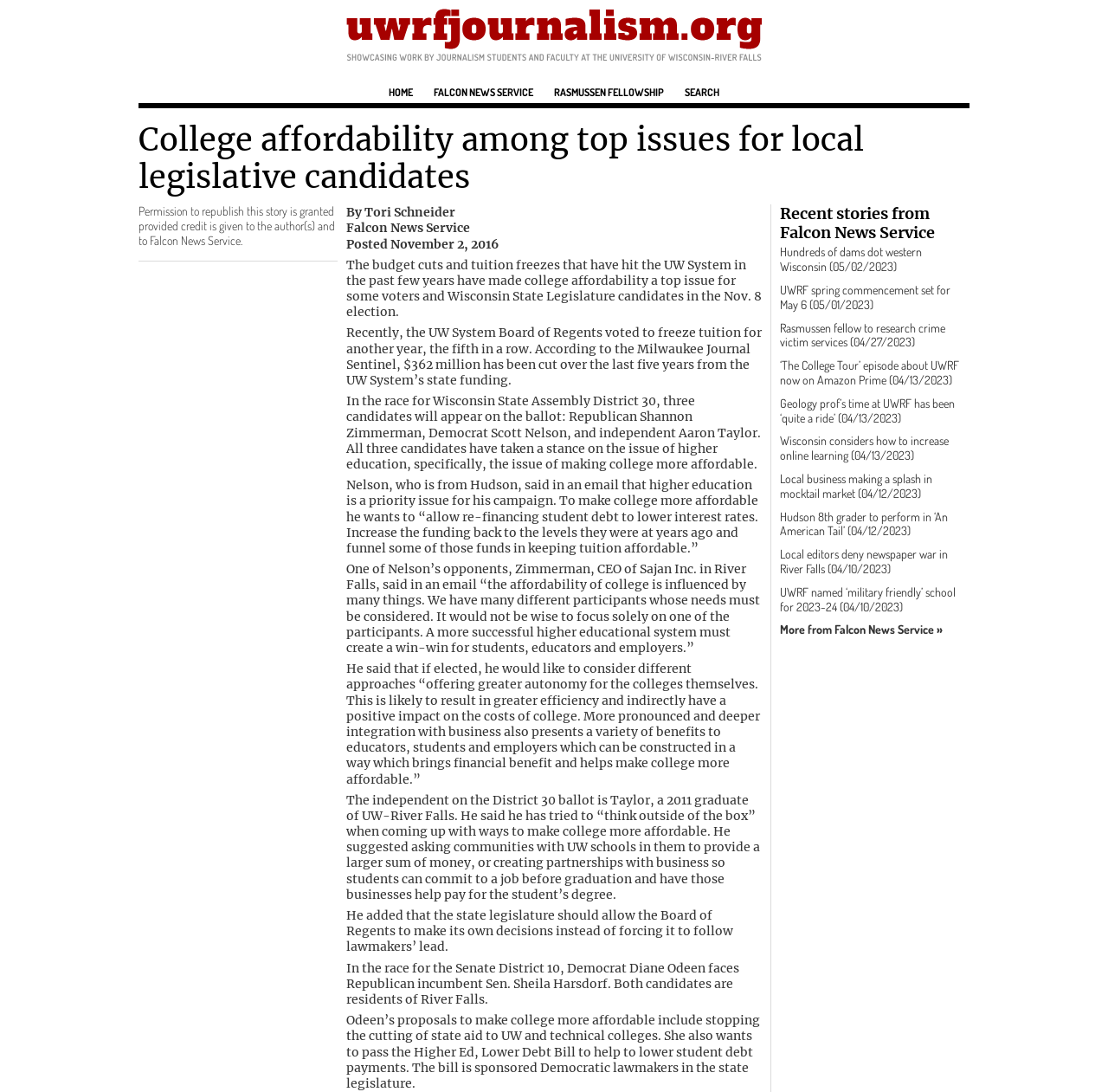Locate the bounding box coordinates of the area to click to fulfill this instruction: "Click HOME". The bounding box should be presented as four float numbers between 0 and 1, in the order [left, top, right, bottom].

[0.351, 0.075, 0.373, 0.094]